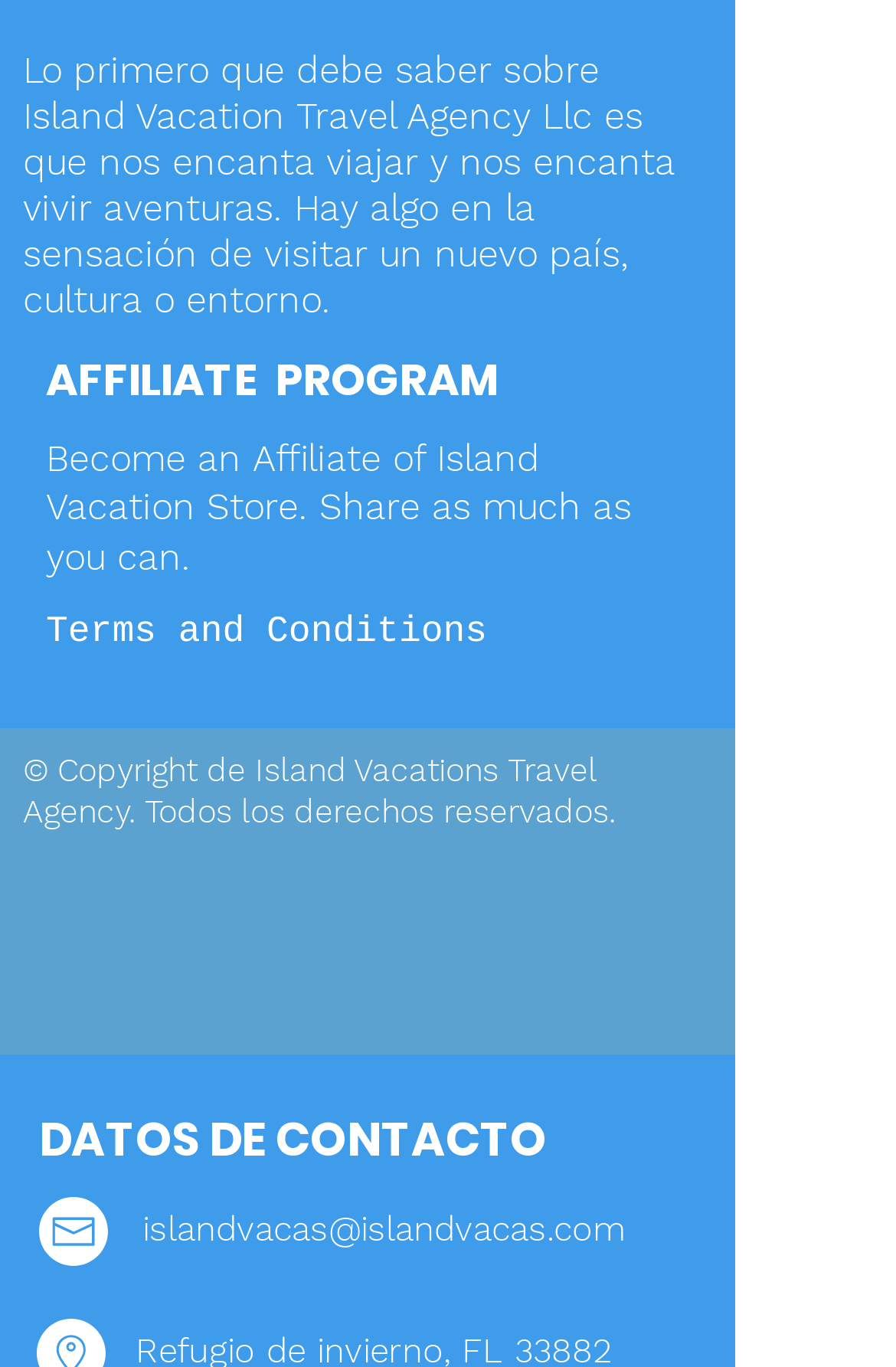Answer the question below with a single word or a brief phrase: 
How many social media platforms are listed?

8